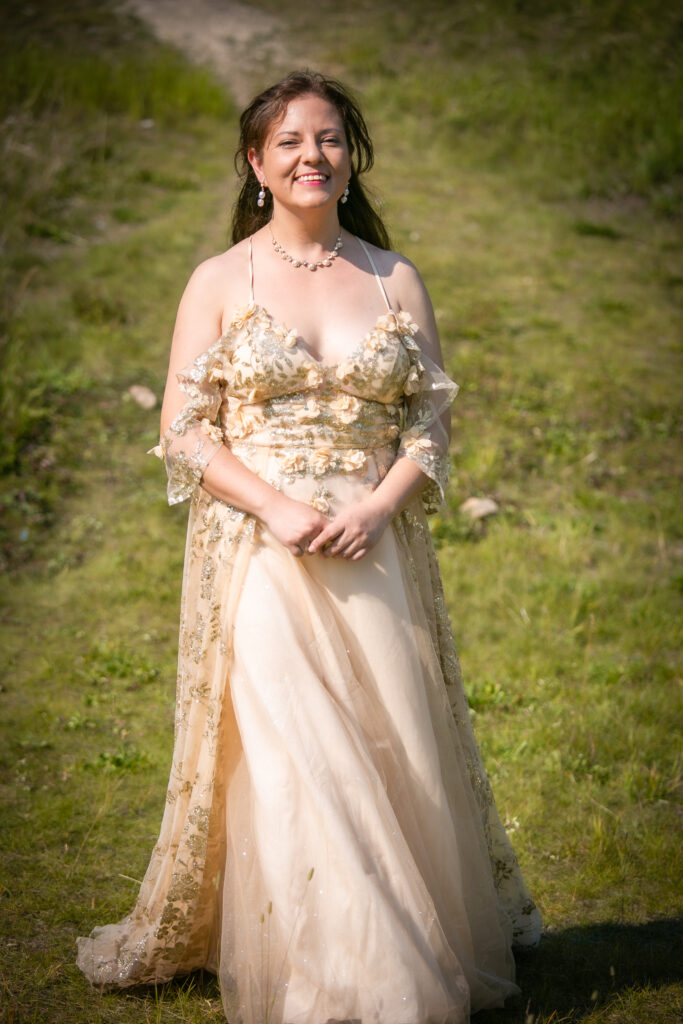Look at the image and give a detailed response to the following question: What is the style of the bride's hair?

The caption describes the bride's hair as cascading in soft waves beside her face, indicating the style of her hair in the portrait.